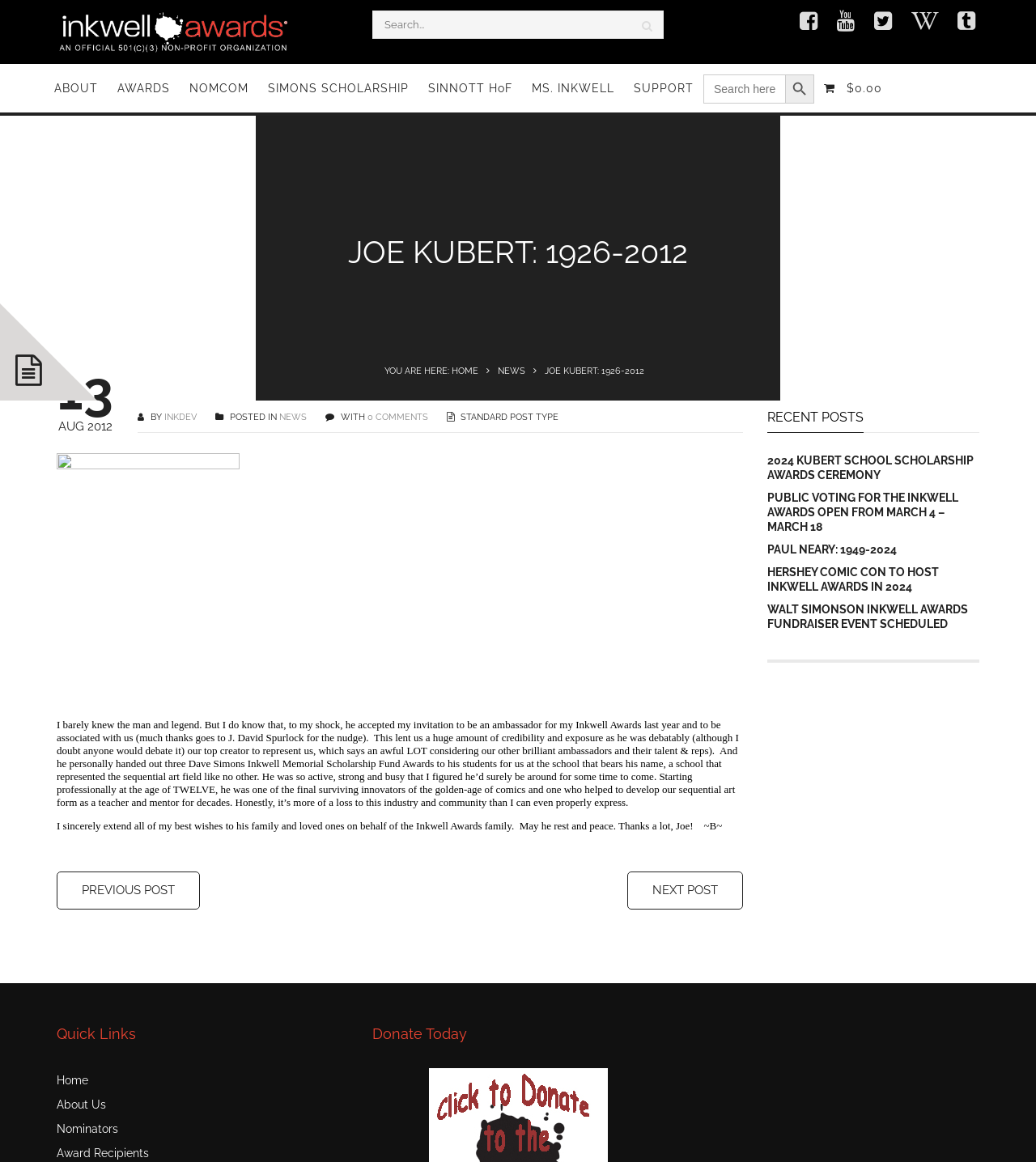Given the description of a UI element: "inkdev", identify the bounding box coordinates of the matching element in the webpage screenshot.

[0.159, 0.354, 0.19, 0.364]